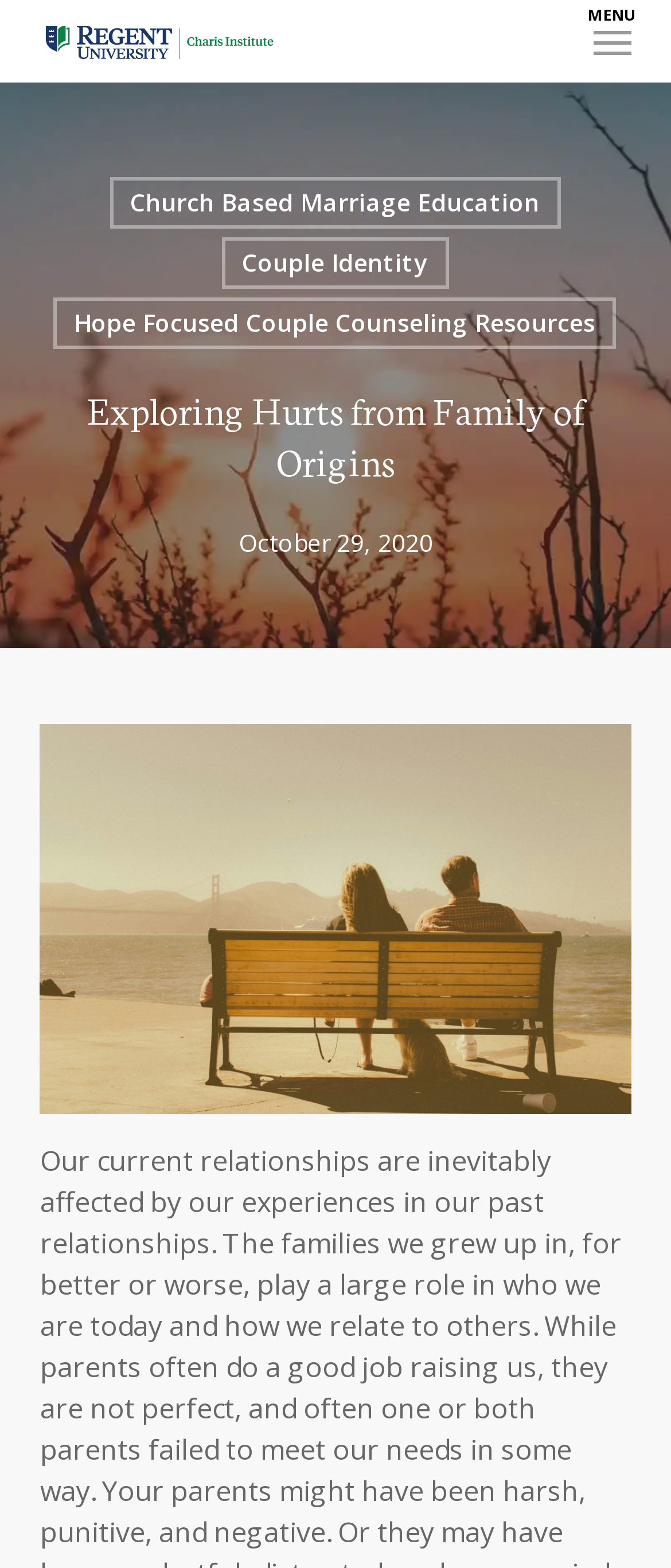Generate the text content of the main heading of the webpage.

Exploring Hurts from Family of Origins